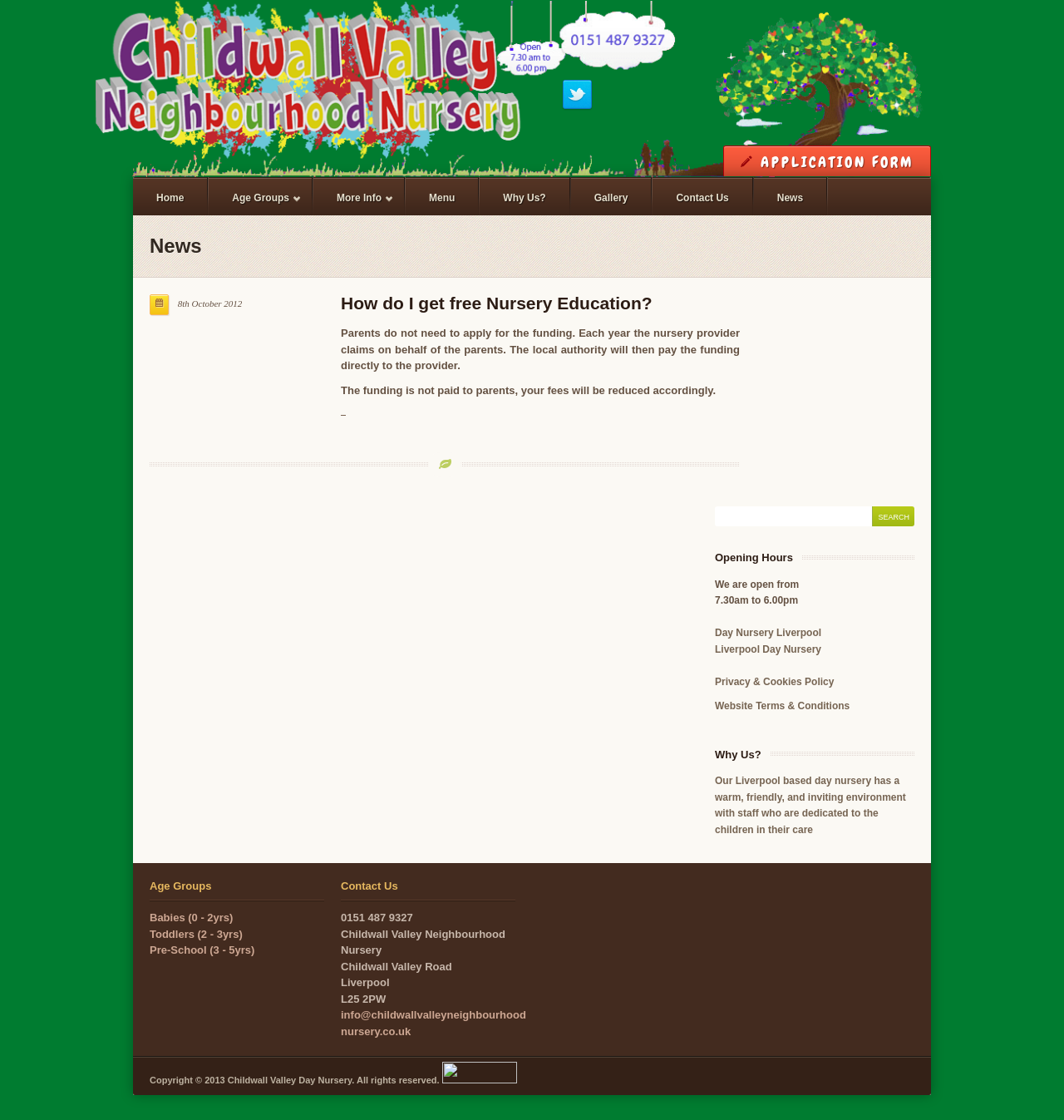Please find the bounding box coordinates of the element that needs to be clicked to perform the following instruction: "Contact the nursery". The bounding box coordinates should be four float numbers between 0 and 1, represented as [left, top, right, bottom].

[0.32, 0.814, 0.388, 0.825]